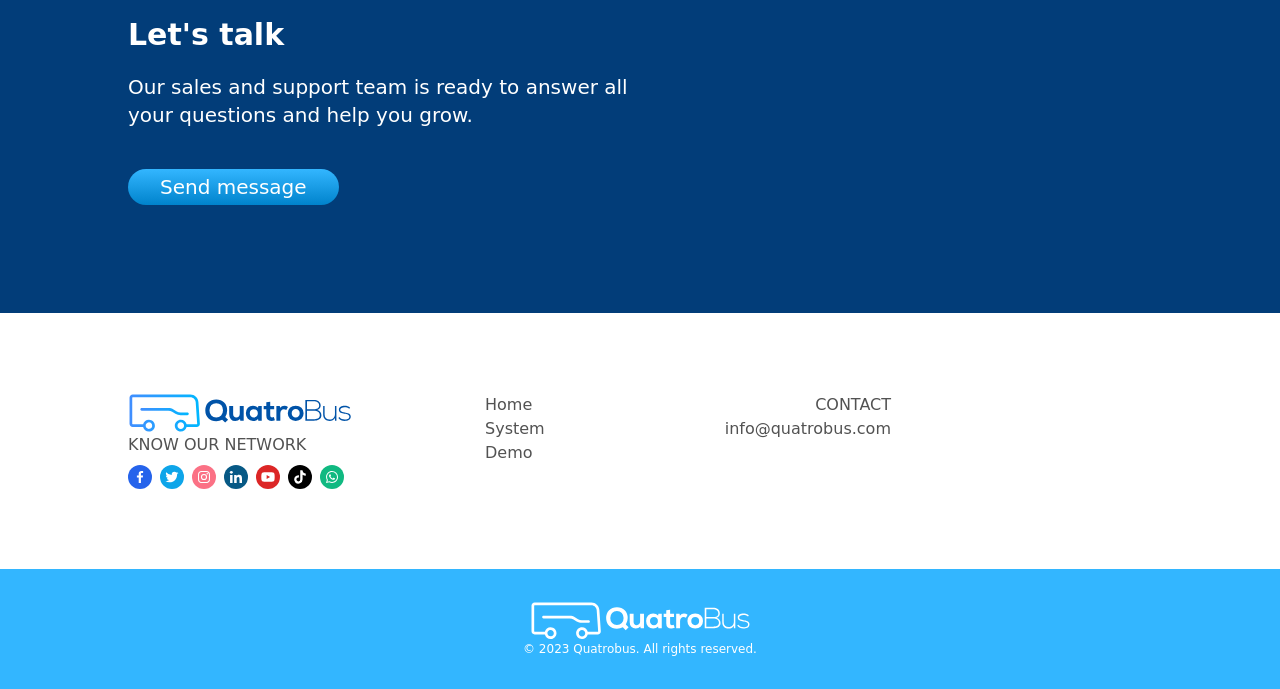Identify the bounding box coordinates of the region that should be clicked to execute the following instruction: "Visit Facebook".

[0.1, 0.675, 0.119, 0.71]